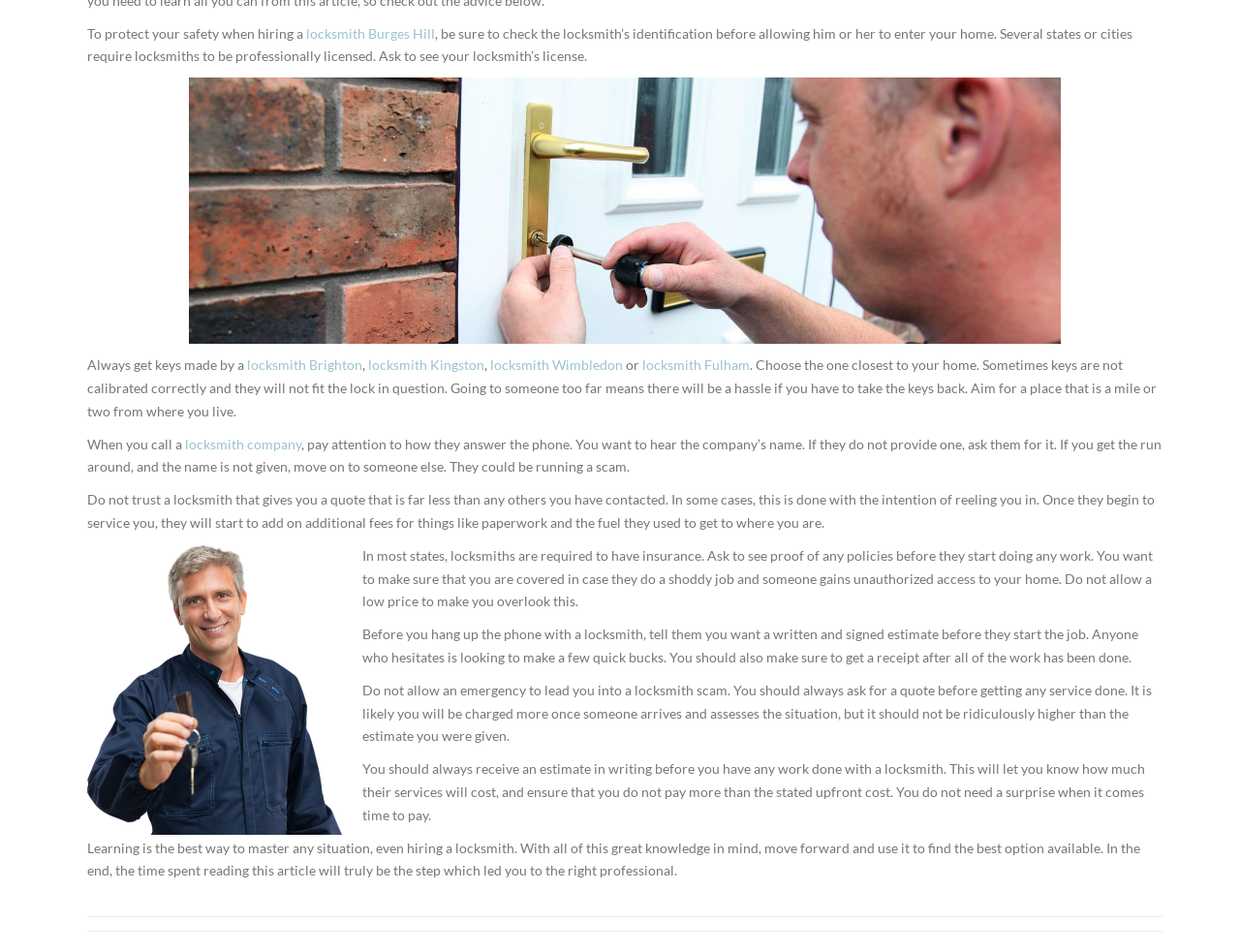Give the bounding box coordinates for the element described by: "locksmith Wimbledon".

[0.395, 0.375, 0.502, 0.392]